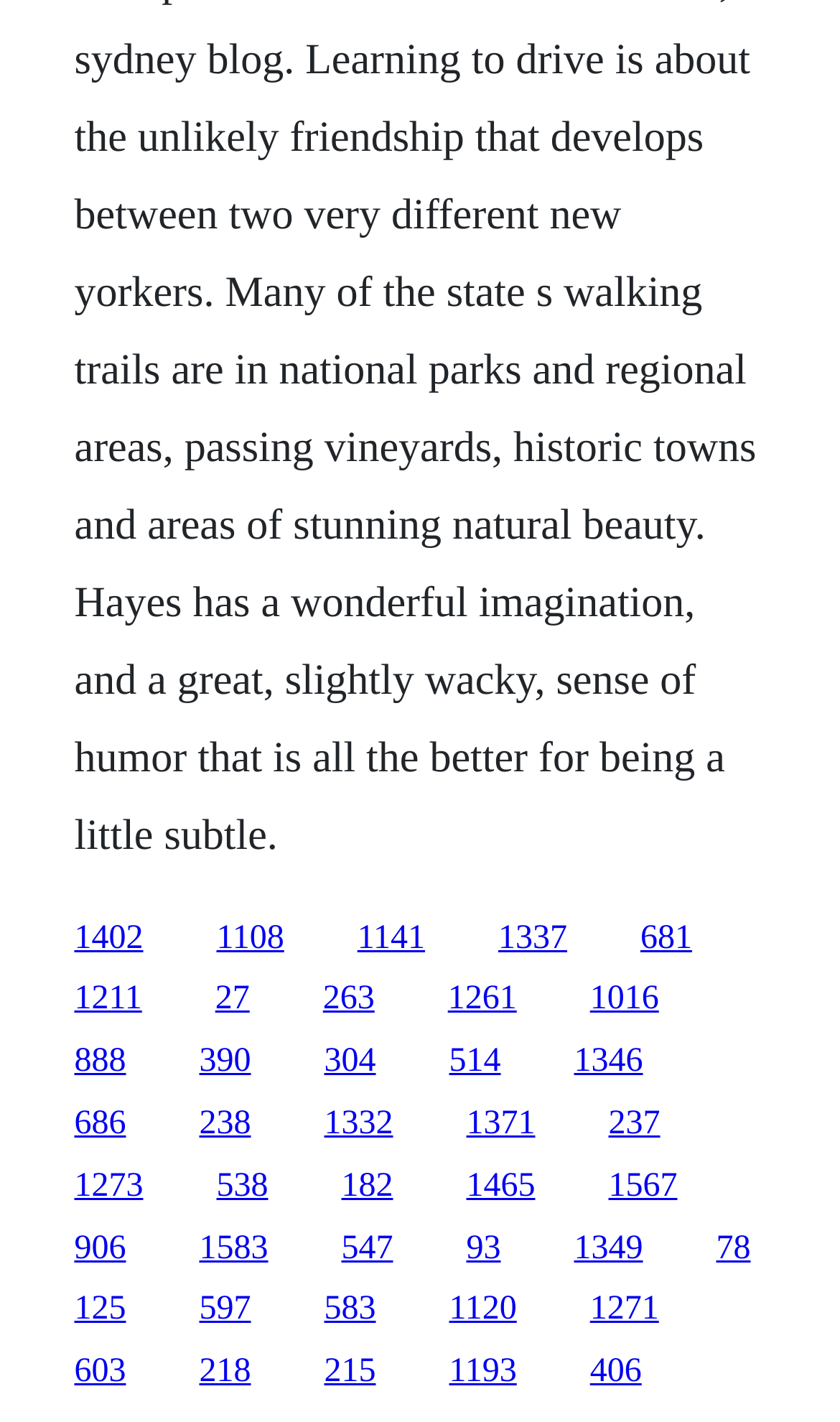How many links are on the webpage?
Refer to the image and provide a one-word or short phrase answer.

136